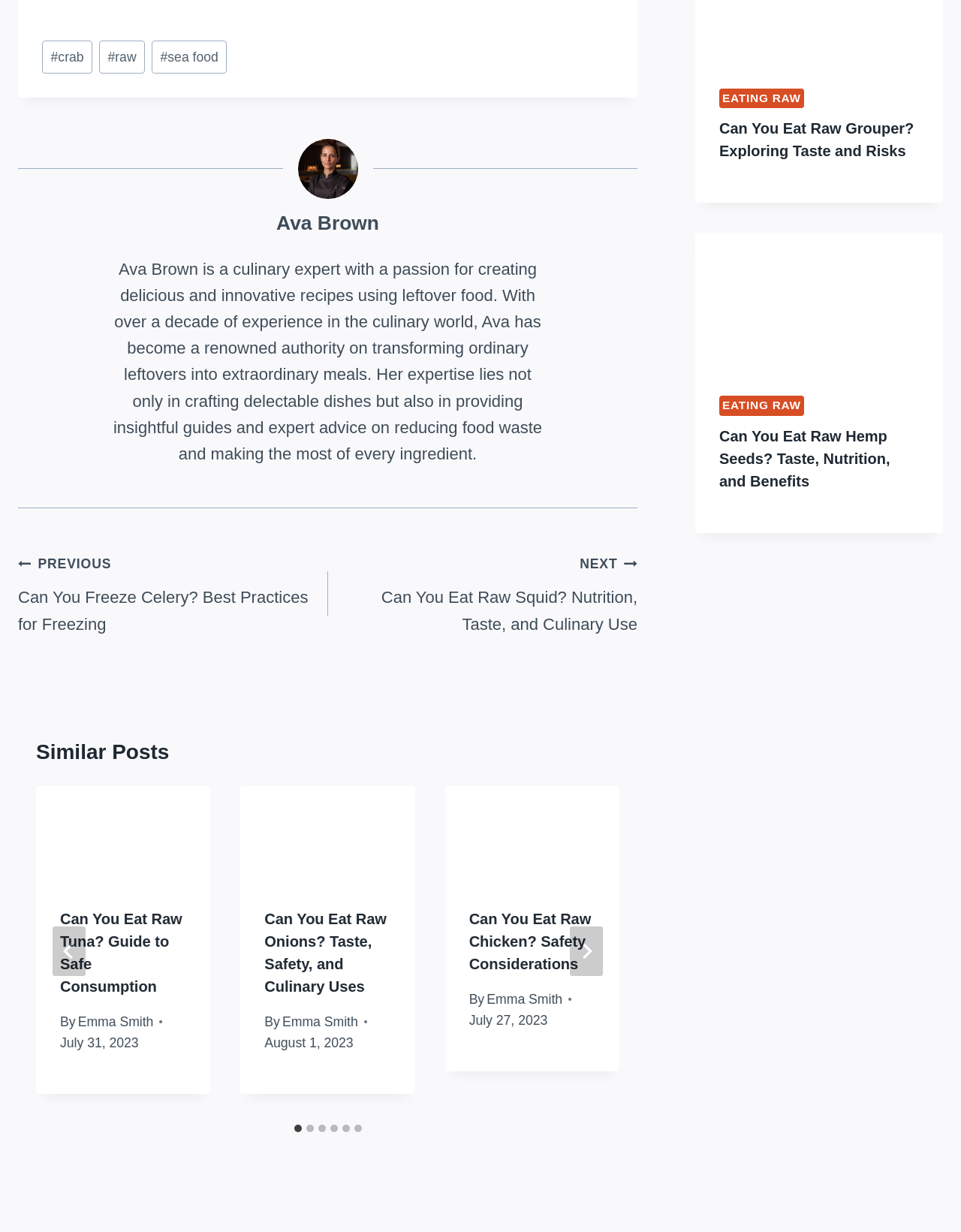Determine the bounding box coordinates in the format (top-left x, top-left y, bottom-right x, bottom-right y). Ensure all values are floating point numbers between 0 and 1. Identify the bounding box of the UI element described by: aria-label="Go to last slide"

[0.055, 0.752, 0.089, 0.792]